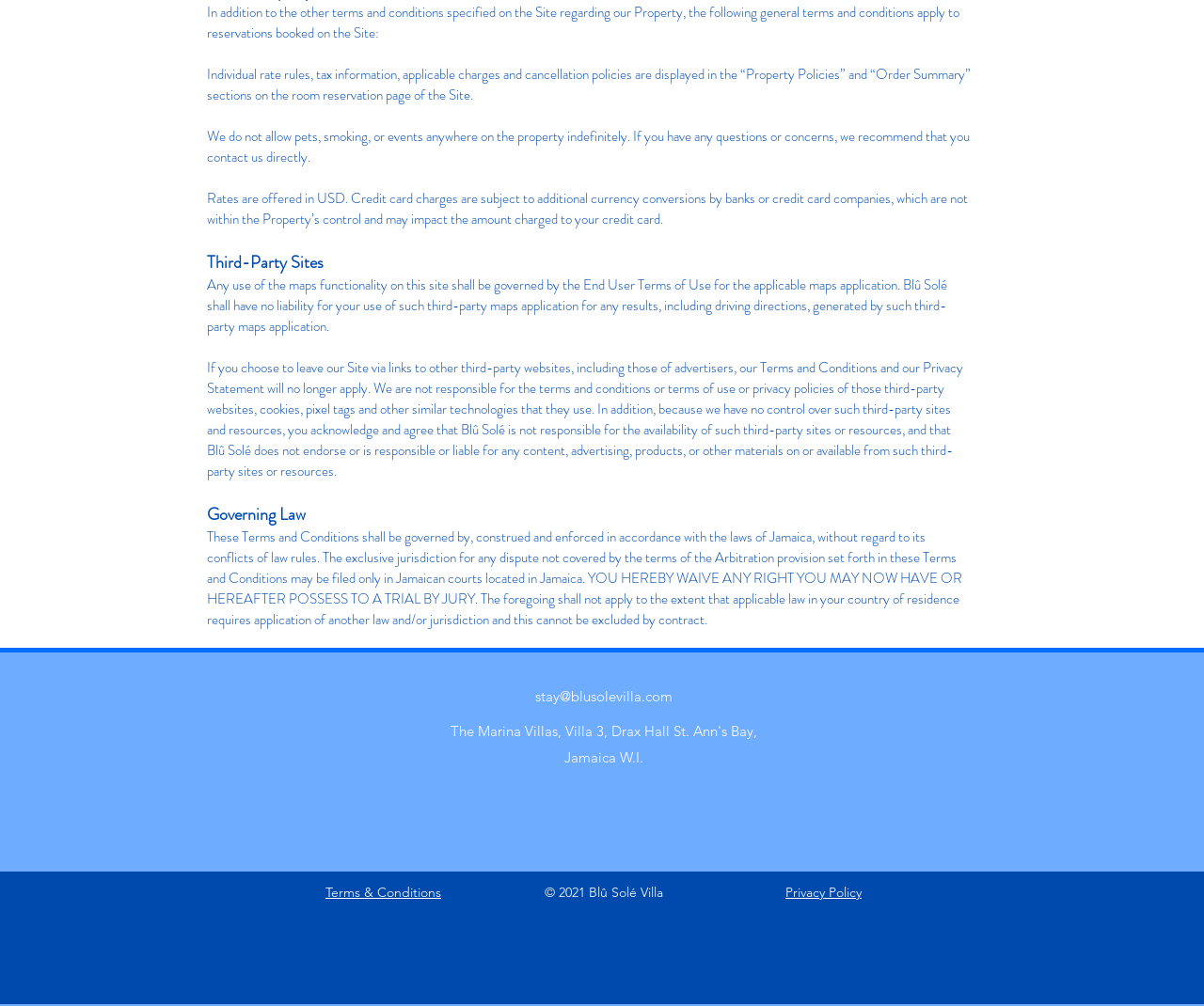Identify the coordinates of the bounding box for the element described below: "aria-label="Screen Shot 2021-07-04 at 11_edited_edited_edited"". Return the coordinates as four float numbers between 0 and 1: [left, top, right, bottom].

[0.487, 0.794, 0.516, 0.828]